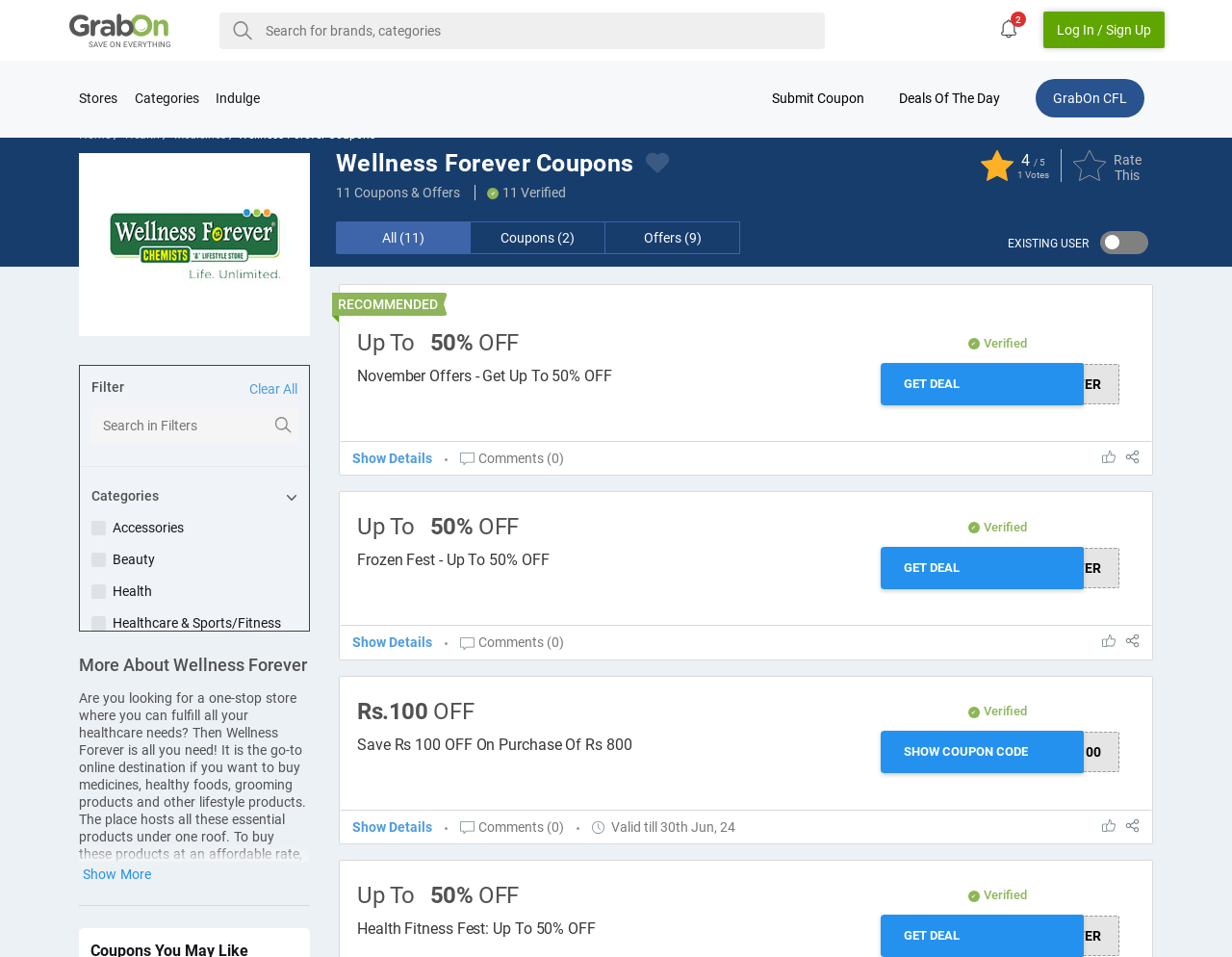Specify the bounding box coordinates of the area that needs to be clicked to achieve the following instruction: "Click on Log In / Sign Up".

[0.847, 0.012, 0.945, 0.05]